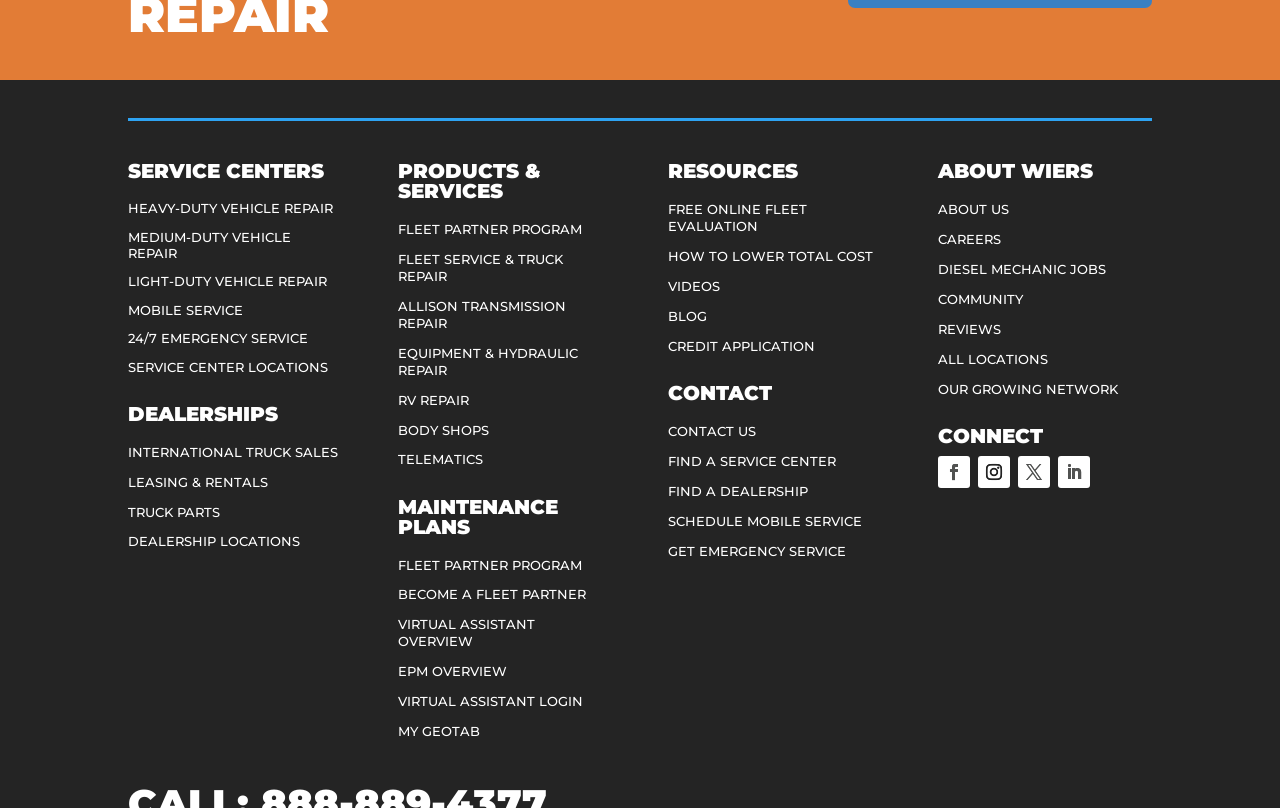Could you locate the bounding box coordinates for the section that should be clicked to accomplish this task: "Find a DEALERSHIP".

[0.522, 0.597, 0.631, 0.617]